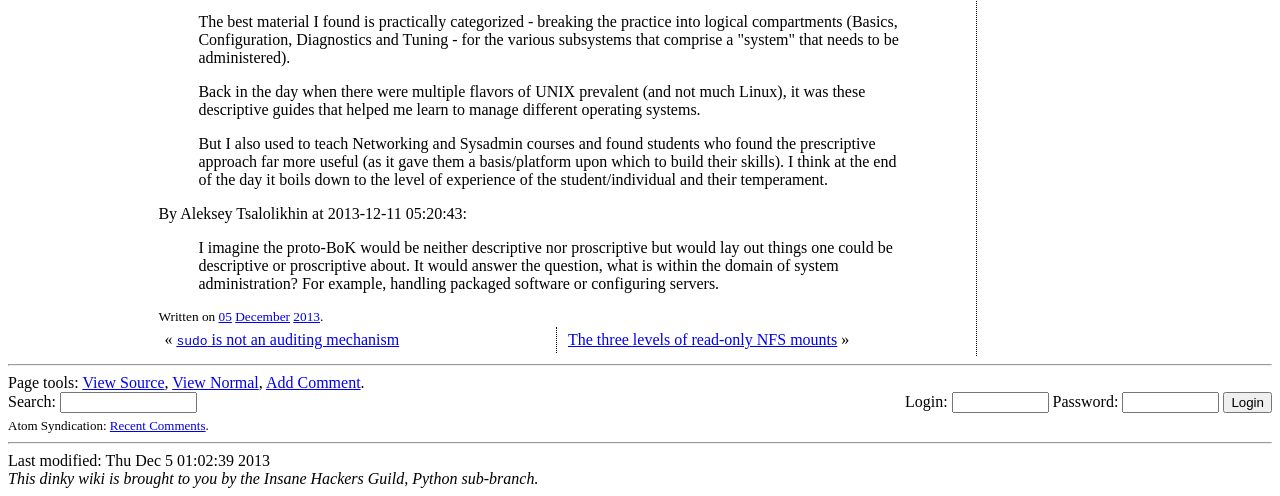Please mark the bounding box coordinates of the area that should be clicked to carry out the instruction: "Add Comment".

[0.208, 0.754, 0.282, 0.788]